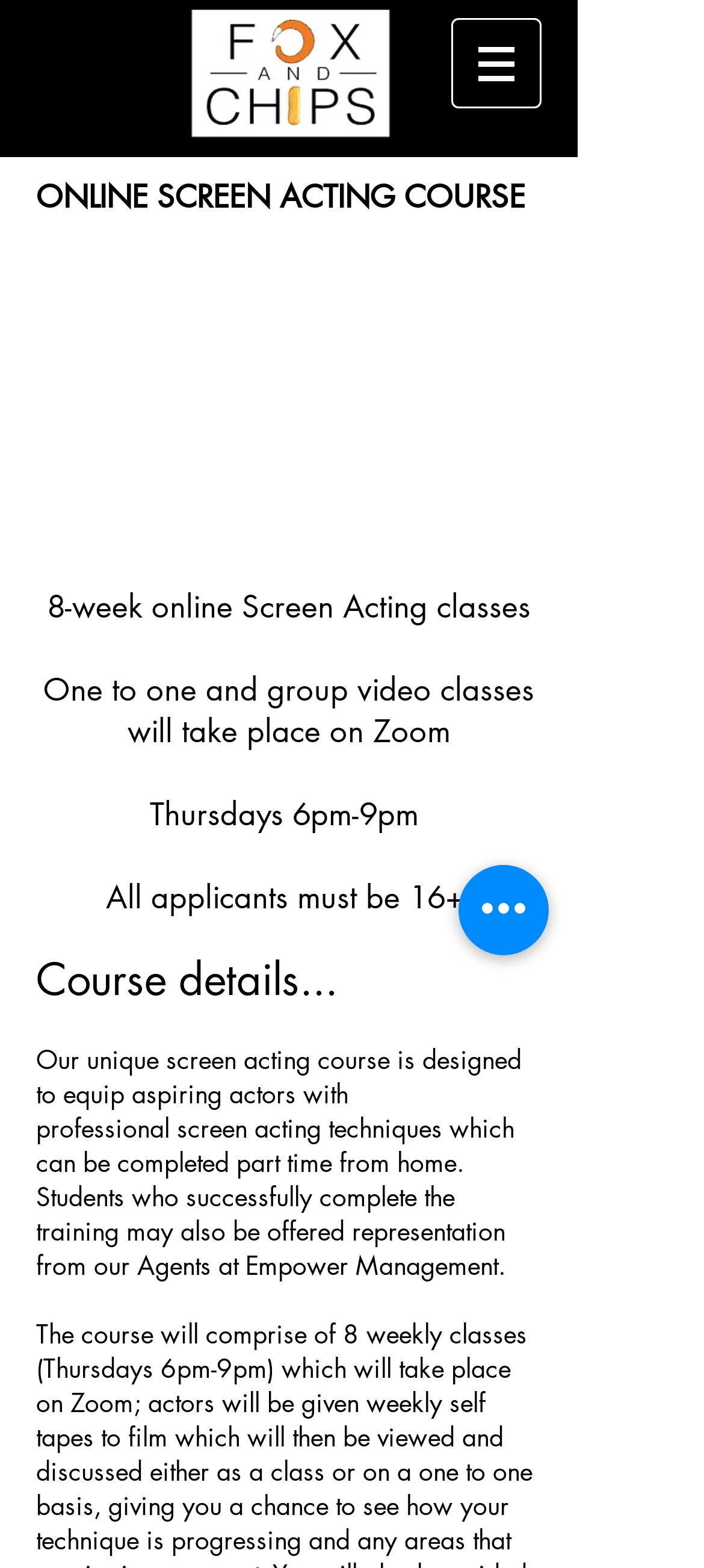What is the age requirement for applicants?
Using the image, answer in one word or phrase.

16+